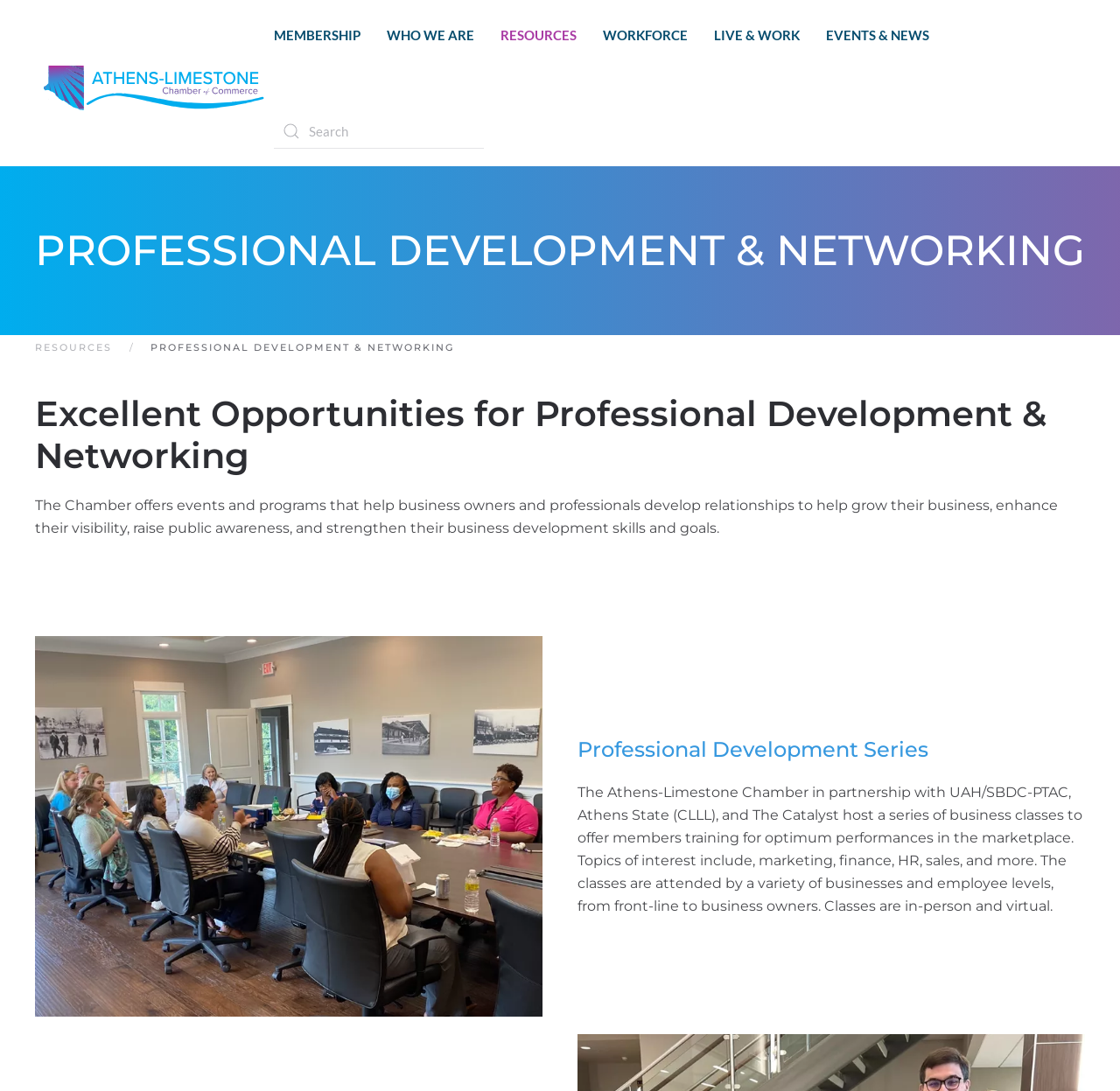Respond to the question below with a single word or phrase:
What is the main purpose of the Chamber?

Professional Development & Networking